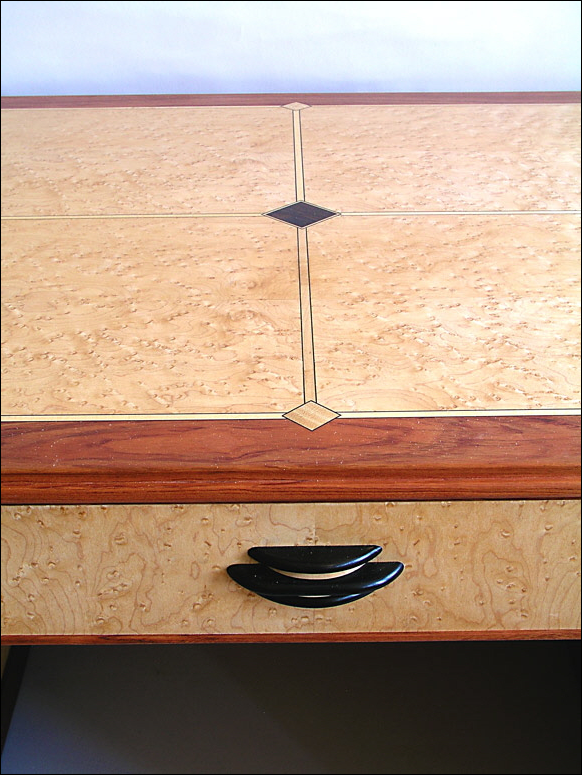What is the shape of the drawer handle?
Refer to the image and offer an in-depth and detailed answer to the question.

According to the caption, the drawer handle is 'shaped like a stylized wave', which implies that the handle has a wavy design.